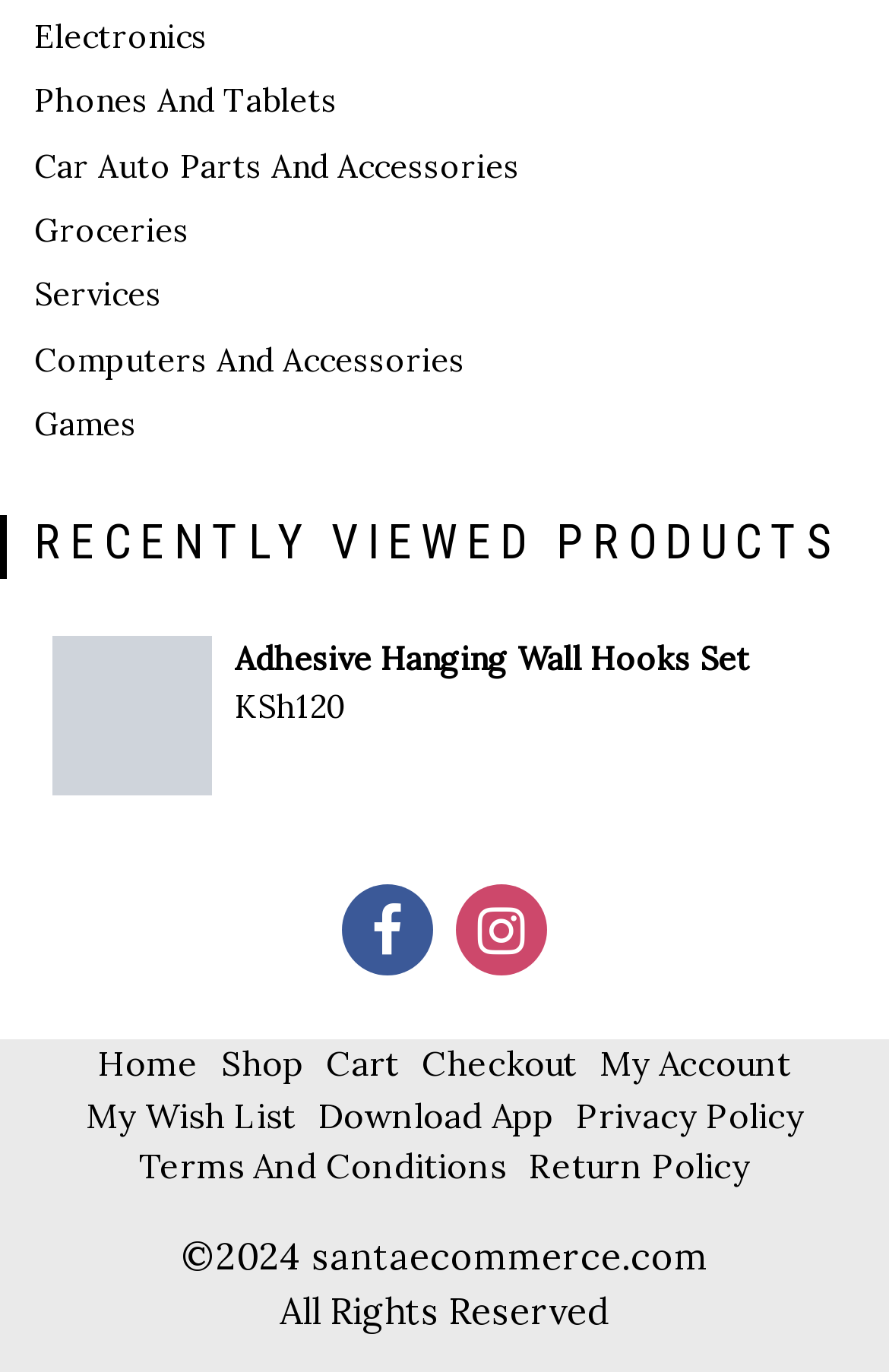Determine the coordinates of the bounding box for the clickable area needed to execute this instruction: "View Electronics products".

[0.038, 0.011, 0.233, 0.041]